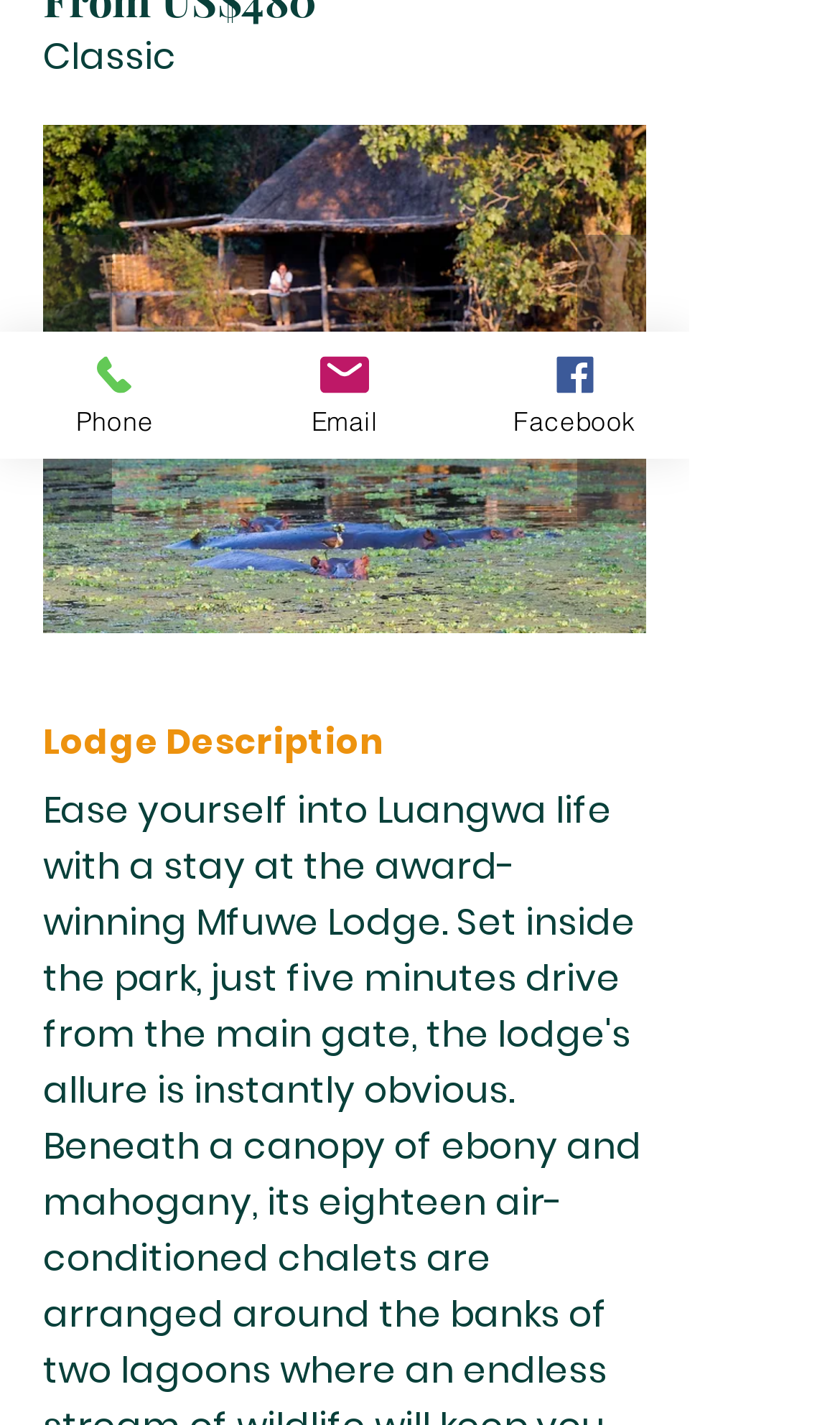Using the element description provided, determine the bounding box coordinates in the format (top-left x, top-left y, bottom-right x, bottom-right y). Ensure that all values are floating point numbers between 0 and 1. Element description: Phone

[0.0, 0.233, 0.274, 0.322]